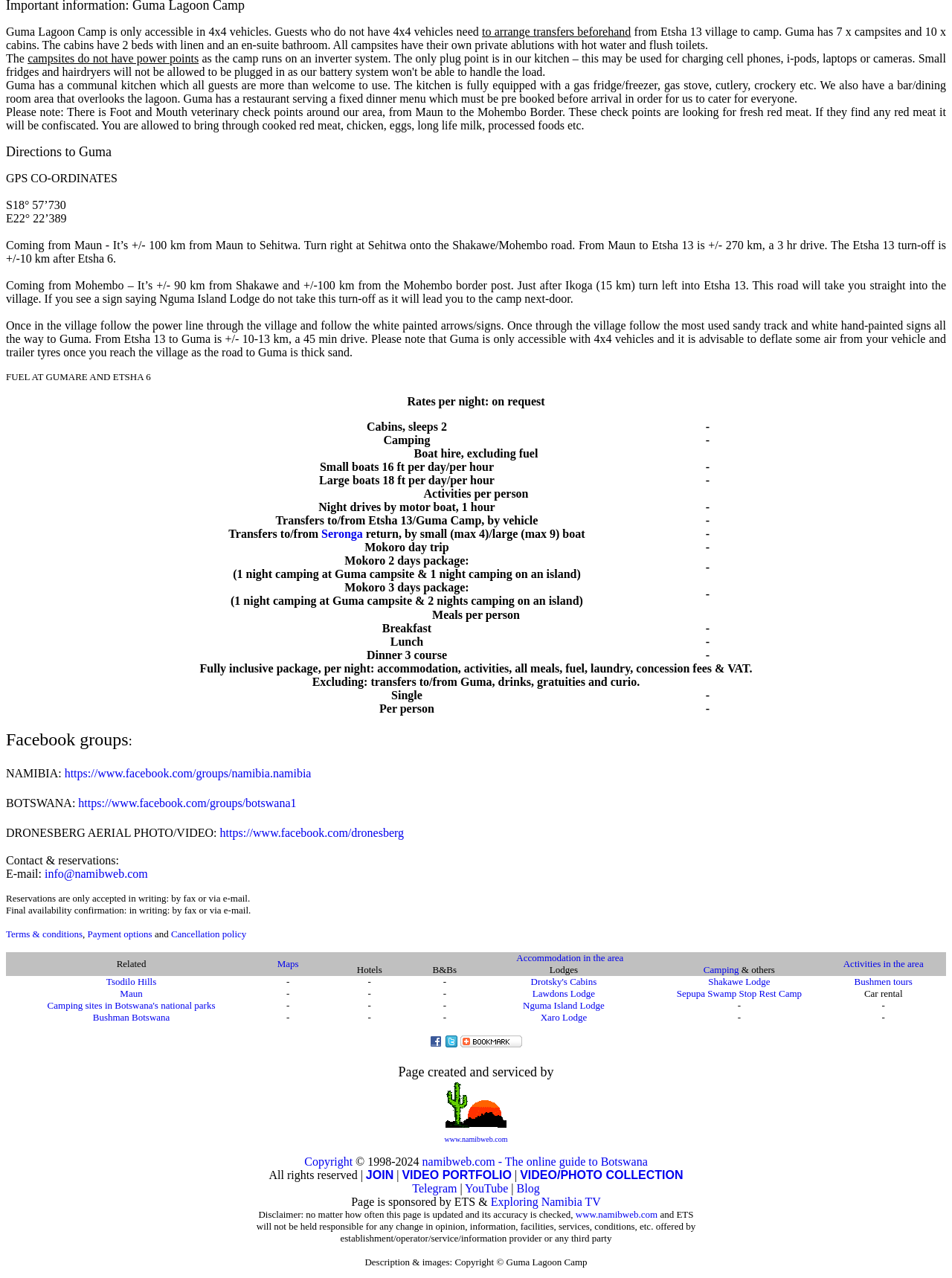Answer succinctly with a single word or phrase:
How many campsites are available at Guma Lagoon Camp?

7